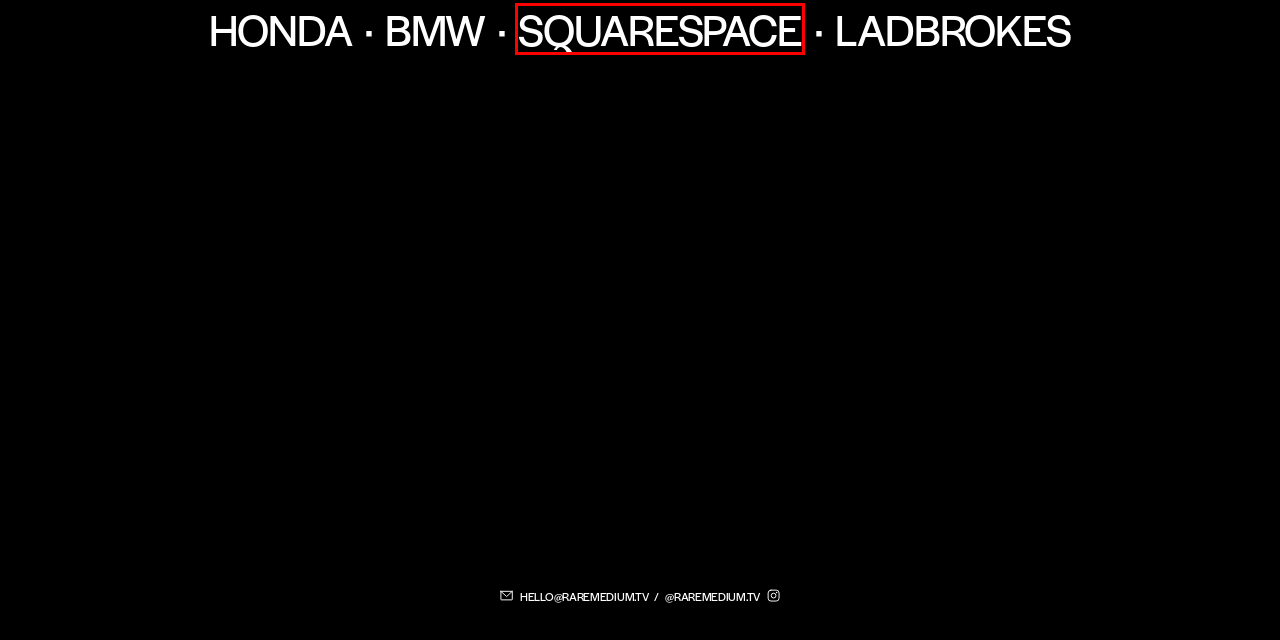Using the screenshot of a webpage with a red bounding box, pick the webpage description that most accurately represents the new webpage after the element inside the red box is clicked. Here are the candidates:
A. State Farm - Neighbaaa — Rare Medium
B. Nike - Reimagine Victory — Rare Medium
C. Squarespace Icons: Bjork — Rare Medium
D. Honda - Keep Dreaming — Rare Medium
E. BMW - Make It Real — Rare Medium
F. NBA Heist — Rare Medium
G. Skims — Rare Medium
H. Ladbrokes - Rocky — Rare Medium

C